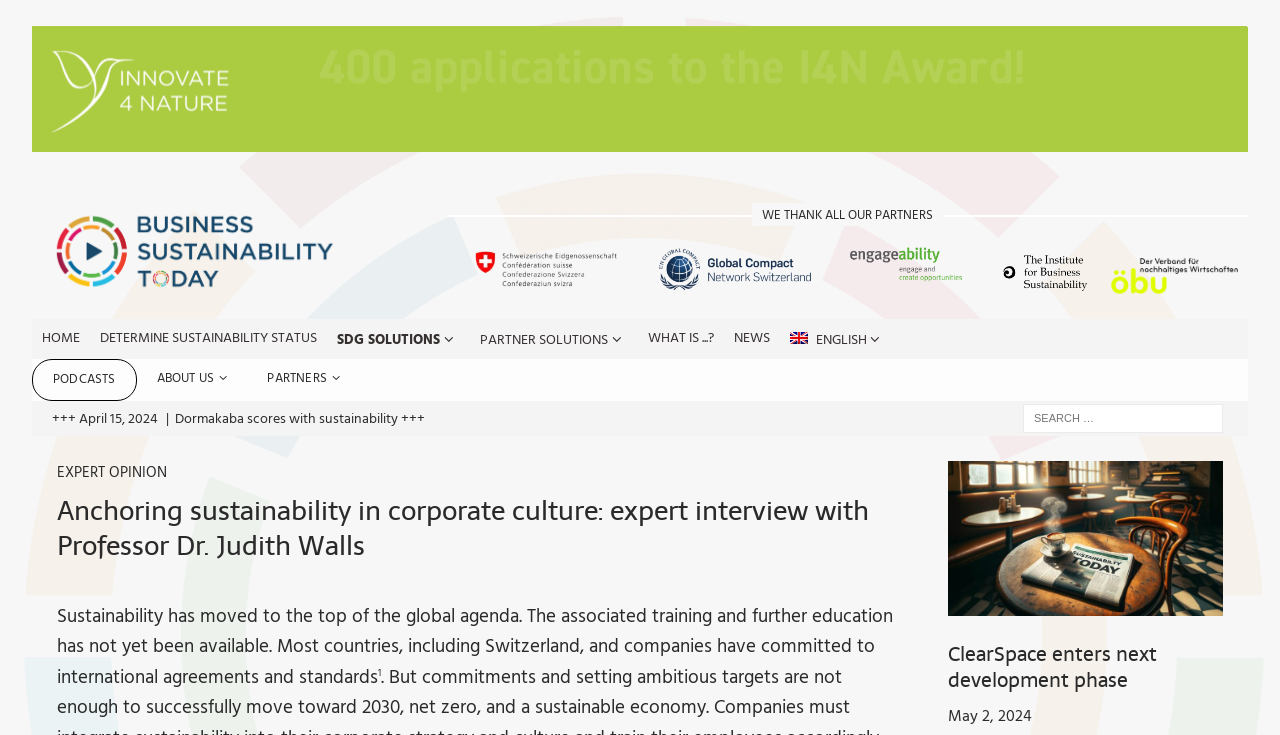Generate a thorough caption detailing the webpage content.

This webpage is about sustainability training and education for companies, featuring an expert interview with Professor Dr. Judith Walls. At the top, there is a navigation menu with links to "HOME", "DETERMINE SUSTAINABILITY STATUS", "SDG SOLUTIONS", "PARTNER SOLUTIONS", "WHAT IS...?", "NEWS", and "ENGLISH". Below the navigation menu, there is a section with a title "WE THANK ALL OUR PARTNERS" and a table listing several partners, including Schweizerische Eidgenossenschaft, Global Compact Switzerland, engageabiliby, The-Institute-for-Business-Sustainability-IBS, and öbu, each with an image and a link.

On the left side, there is a column with links to "PODCASTS", "ABOUT US", "PARTNERS", and several news articles with dates, including "Dormakaba scores with sustainability", "ClearSpace enters next development phase", "Ecospeed simplifies CO2 balancing for companies", "ABB presents new solar drive for water pumps", and "H55 and BRM Aero now accepting orders for e-aircraft".

The main content area features an expert interview with Professor Dr. Judith Walls, titled "Anchoring sustainability in corporate culture: expert interview with Professor Dr. Judith Walls". The interview is accompanied by a search box and a link to "EXPERT OPINION". The text of the interview discusses the importance of sustainability training and education for companies.

At the bottom of the page, there is a section with an image and a heading "ClearSpace enters next development phase", along with a link to the article and a date "May 2, 2024".